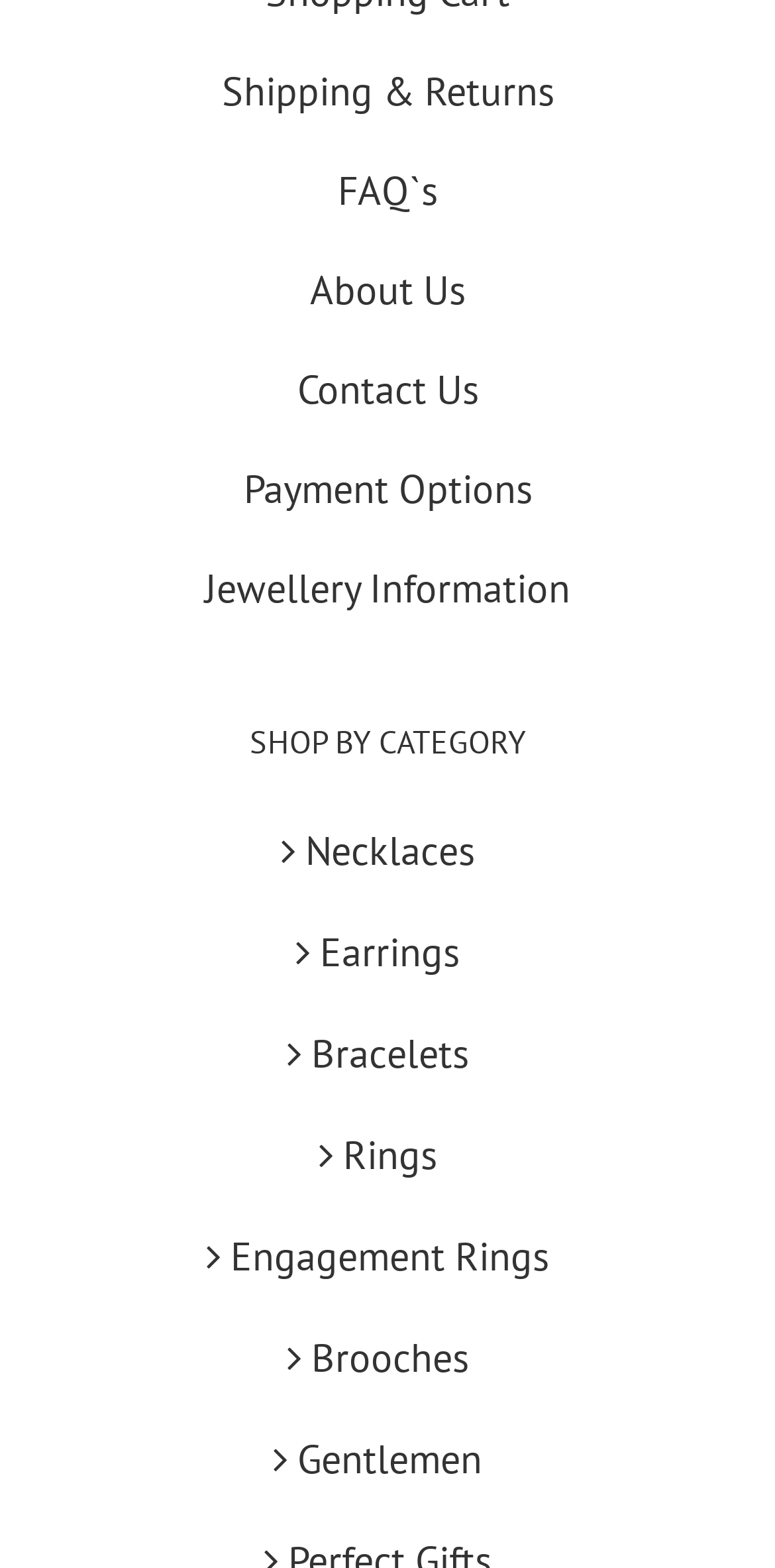How many main sections are there on this webpage?
Respond to the question with a well-detailed and thorough answer.

By examining the headings on the webpage, I can see that there are five main sections: 'Shipping & Returns', 'FAQ`s', 'About Us', 'Contact Us', and 'Payment Options'.